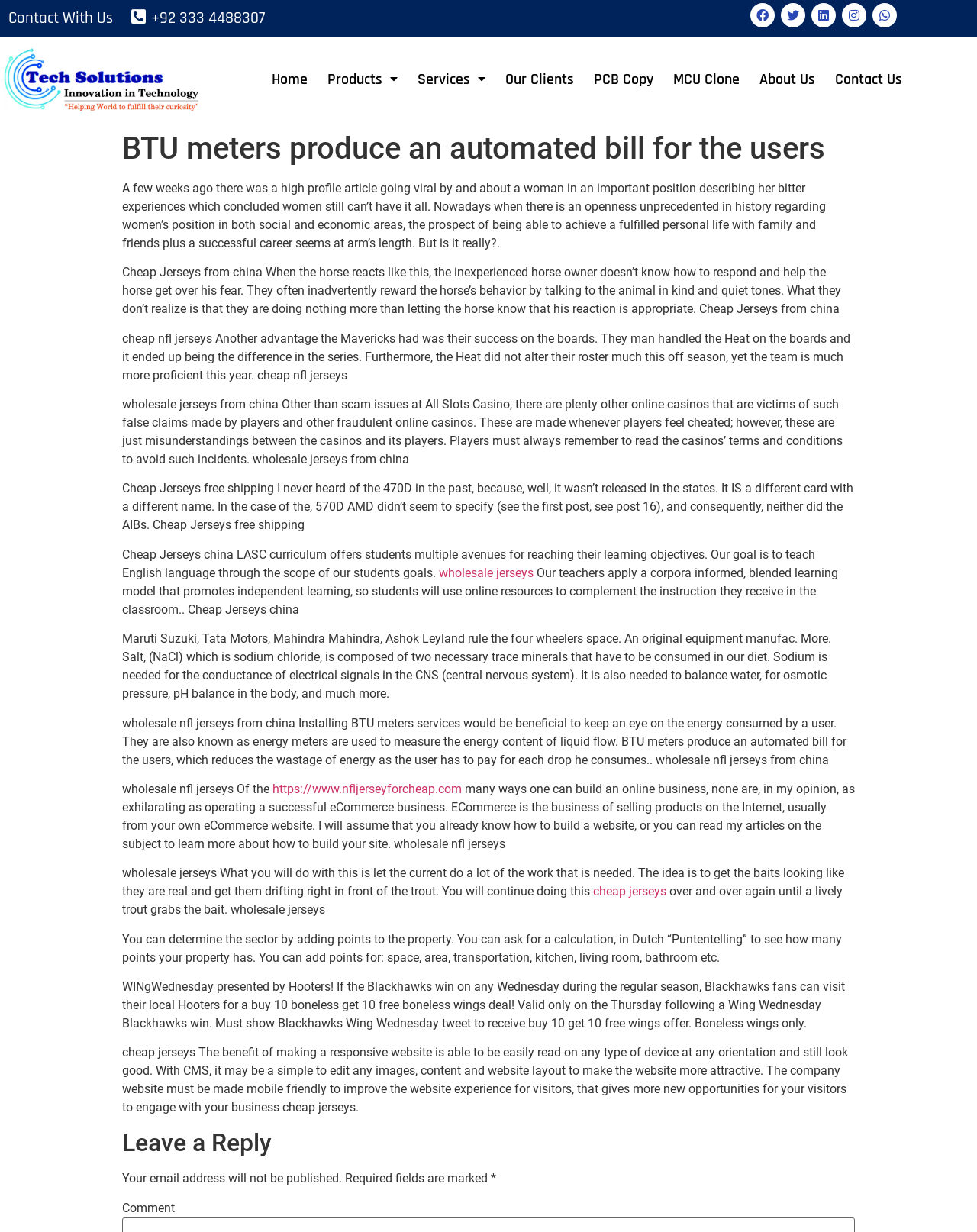Kindly determine the bounding box coordinates of the area that needs to be clicked to fulfill this instruction: "Go to Home".

[0.268, 0.047, 0.325, 0.082]